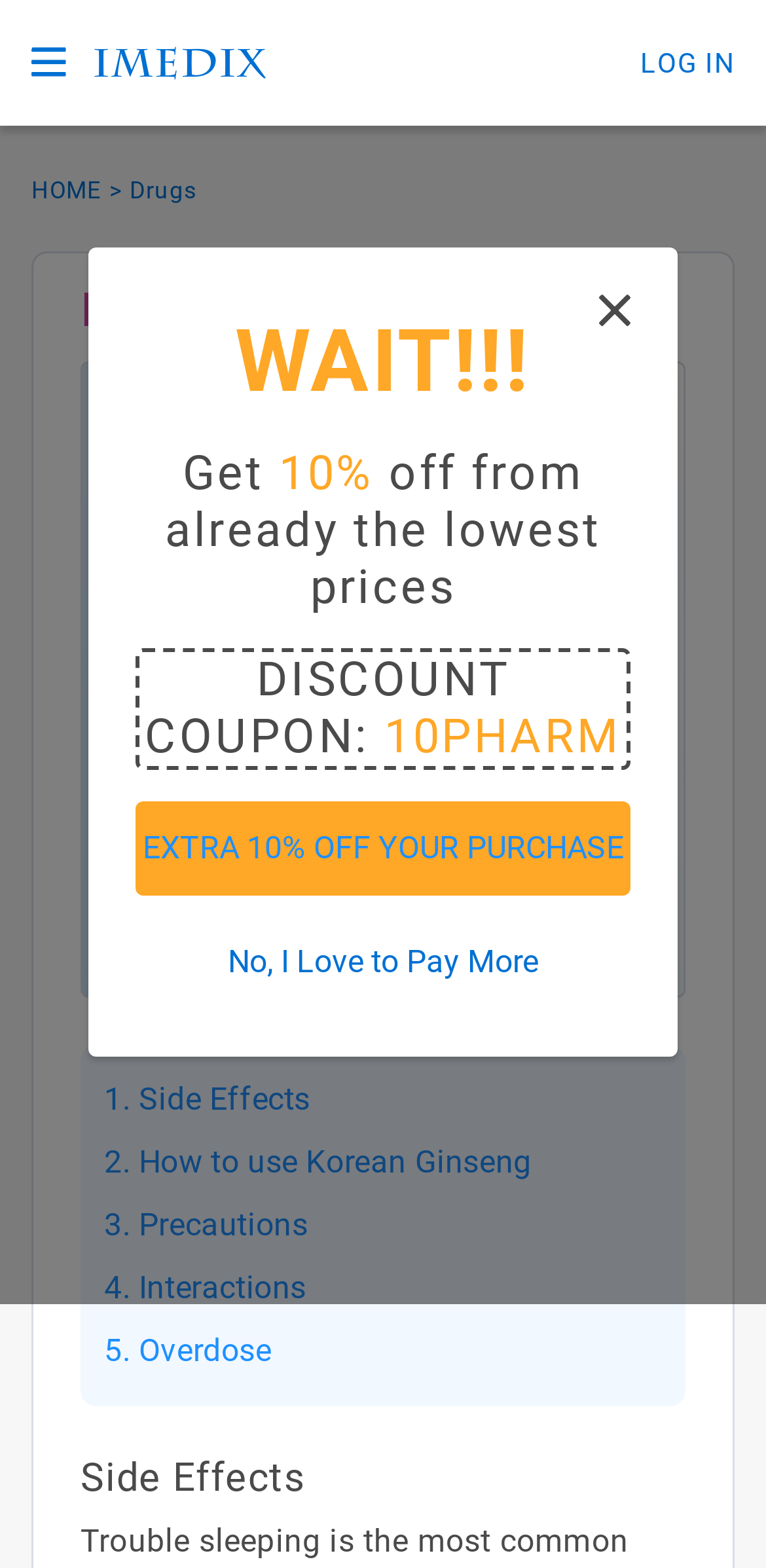Specify the bounding box coordinates of the area to click in order to execute this command: 'Read about 'Side Effects' of Korean Ginseng'. The coordinates should consist of four float numbers ranging from 0 to 1, and should be formatted as [left, top, right, bottom].

[0.136, 0.686, 0.405, 0.716]